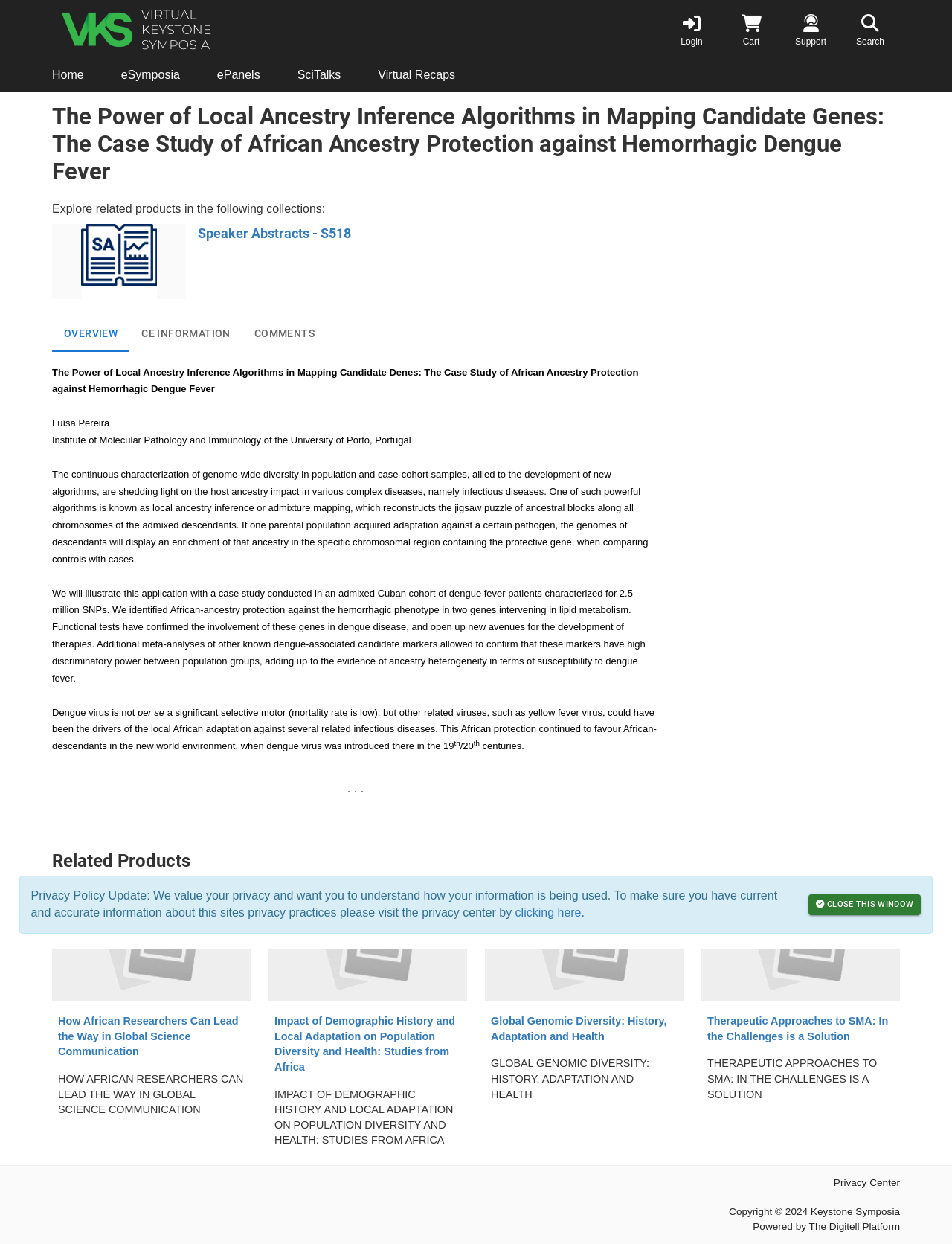Please provide a comprehensive answer to the question below using the information from the image: How many related products are shown on the webpage?

The related products are shown as thumbnails with links, and there are four of them: 'How African Researchers Can Lead the Way in Global Science Communication', 'Impact of Demographic History and Local Adaptation on Population Diversity and Health: Studies from Africa', 'Global Genomic Diversity: History, Adaptation and Health', and 'Therapeutic Approaches to SMA: In the Challenges is a Solution'.